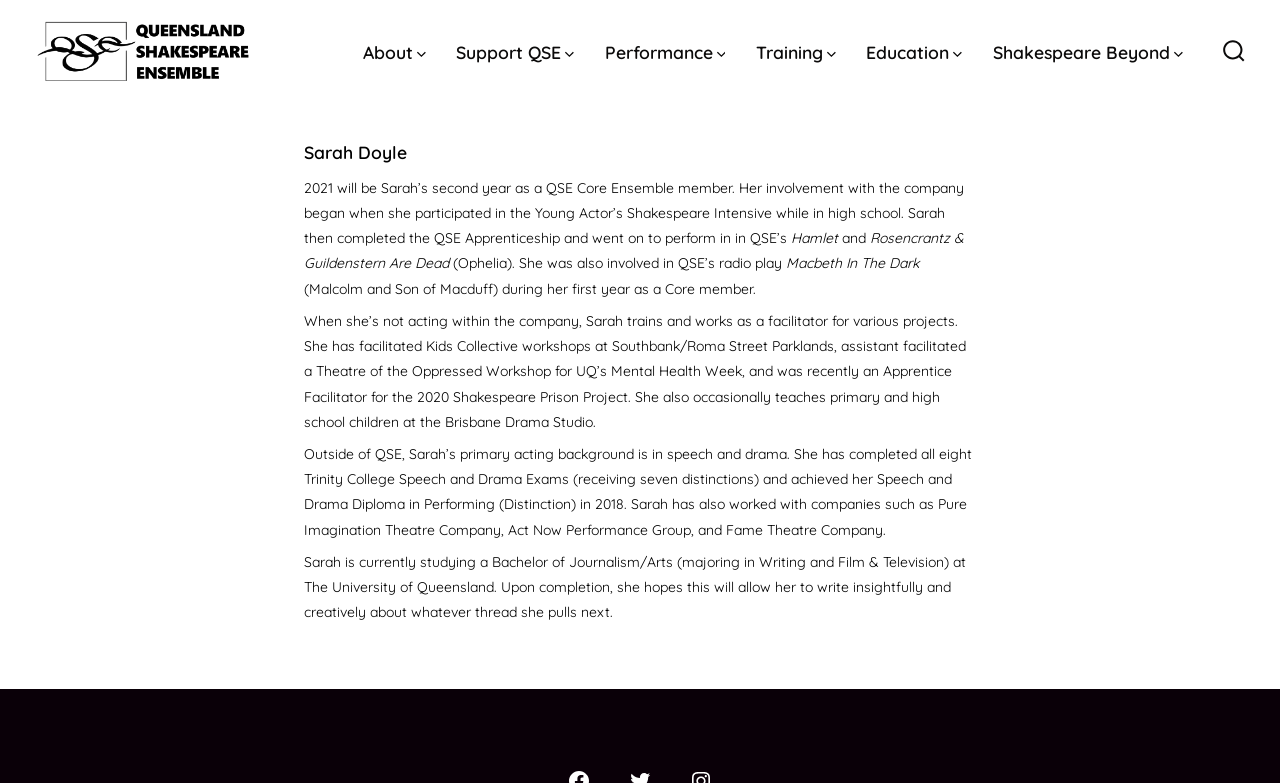What is the name of the person described on this webpage?
By examining the image, provide a one-word or phrase answer.

Sarah Doyle